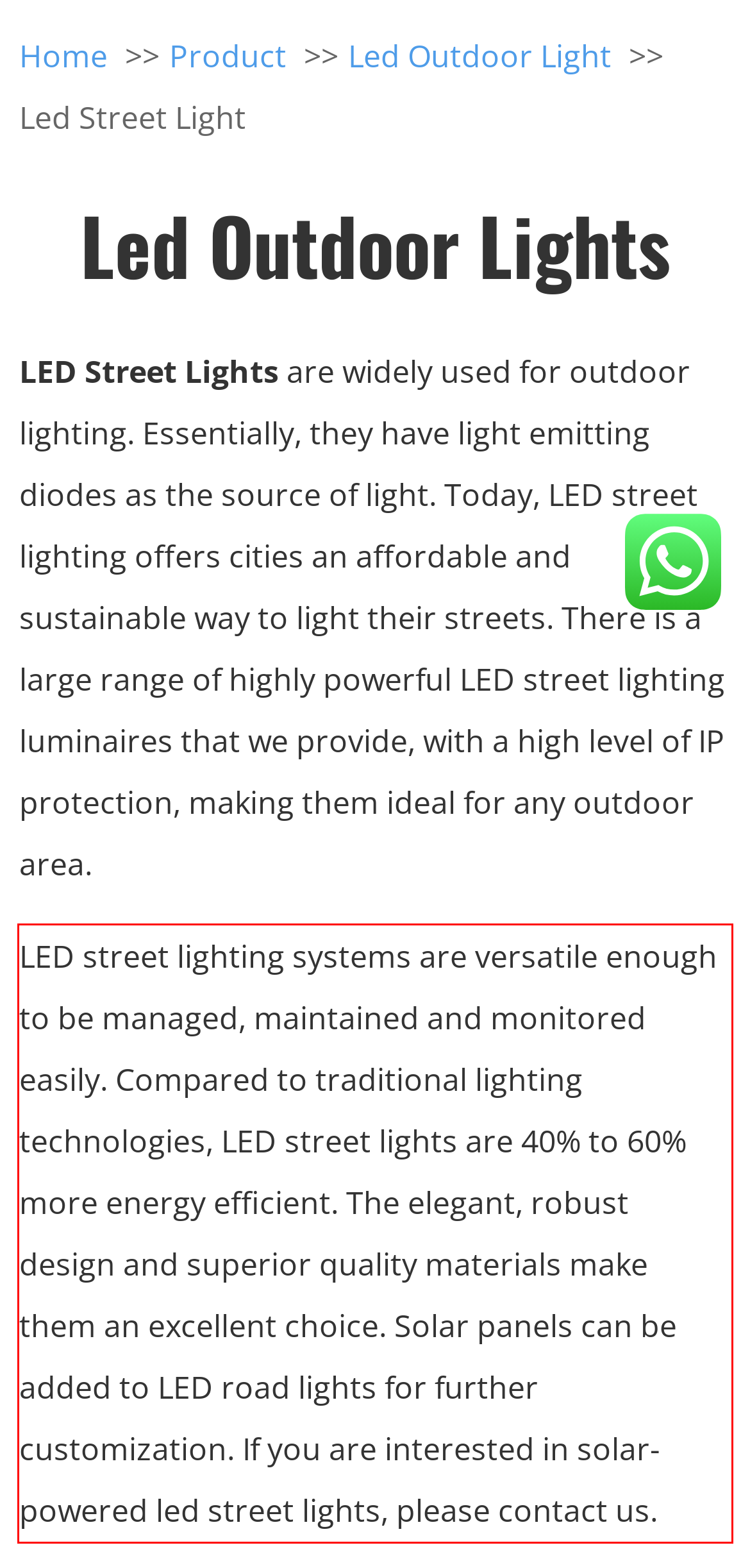Within the screenshot of the webpage, locate the red bounding box and use OCR to identify and provide the text content inside it.

LED street lighting systems are versatile enough to be managed, maintained and monitored easily. Compared to traditional lighting technologies, LED street lights are 40% to 60% more energy efficient. The elegant, robust design and superior quality materials make them an excellent choice. Solar panels can be added to LED road lights for further customization. If you are interested in solar-powered led street lights, please contact us.